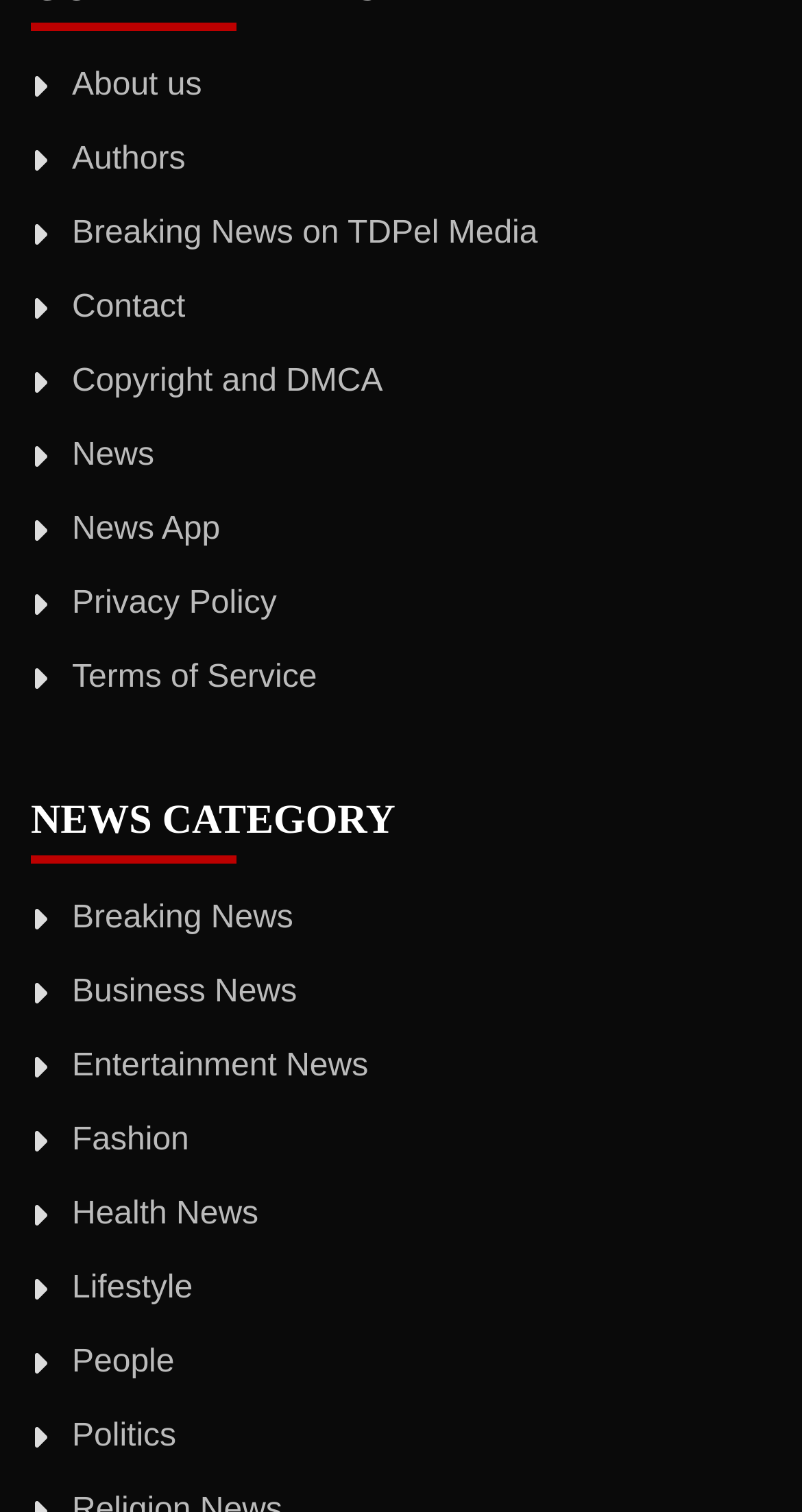How many news categories are available?
Your answer should be a single word or phrase derived from the screenshot.

11